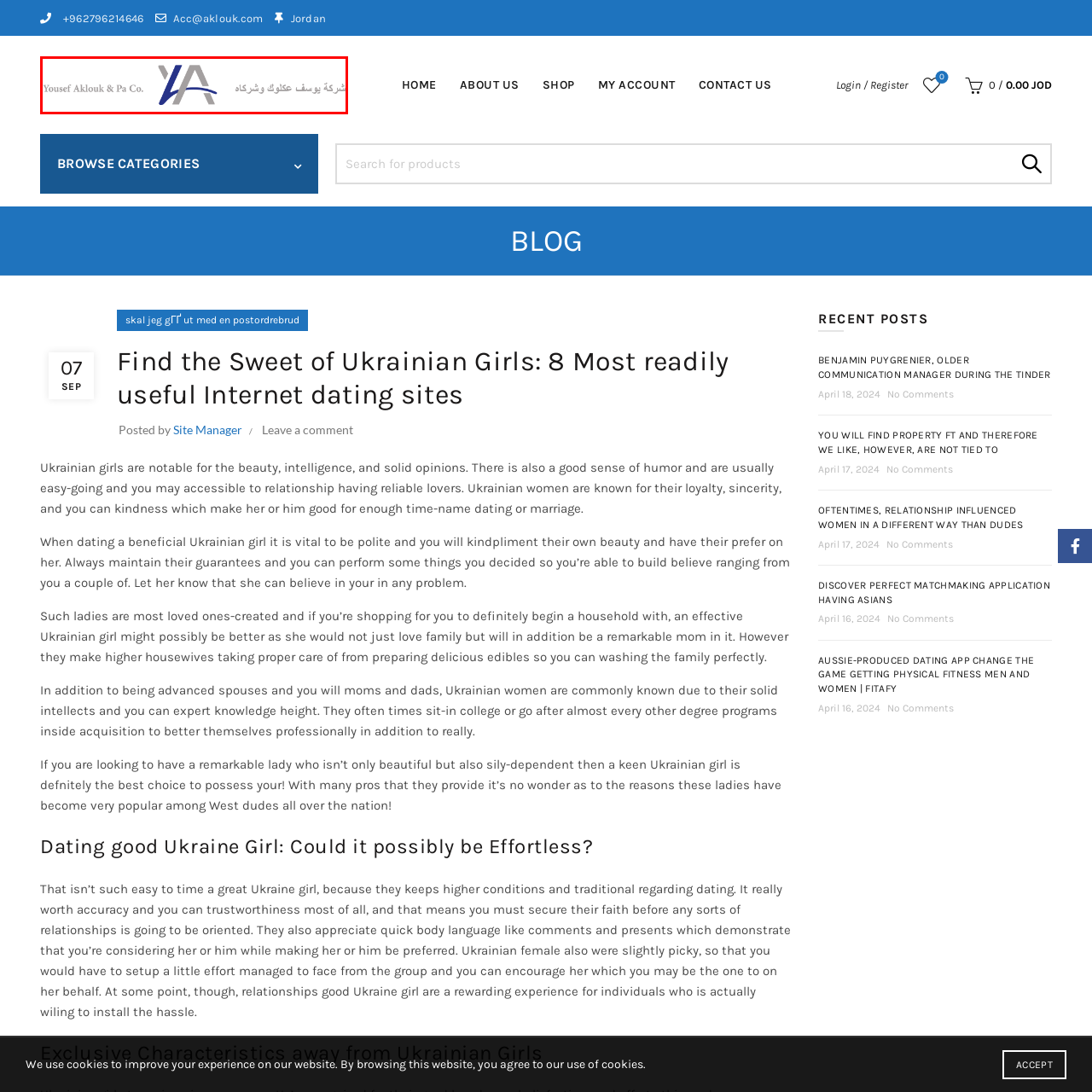Observe the image enclosed by the red rectangle, What is the font style of the 'YA' representation?
 Give a single word or phrase as your answer.

Sleek and modern